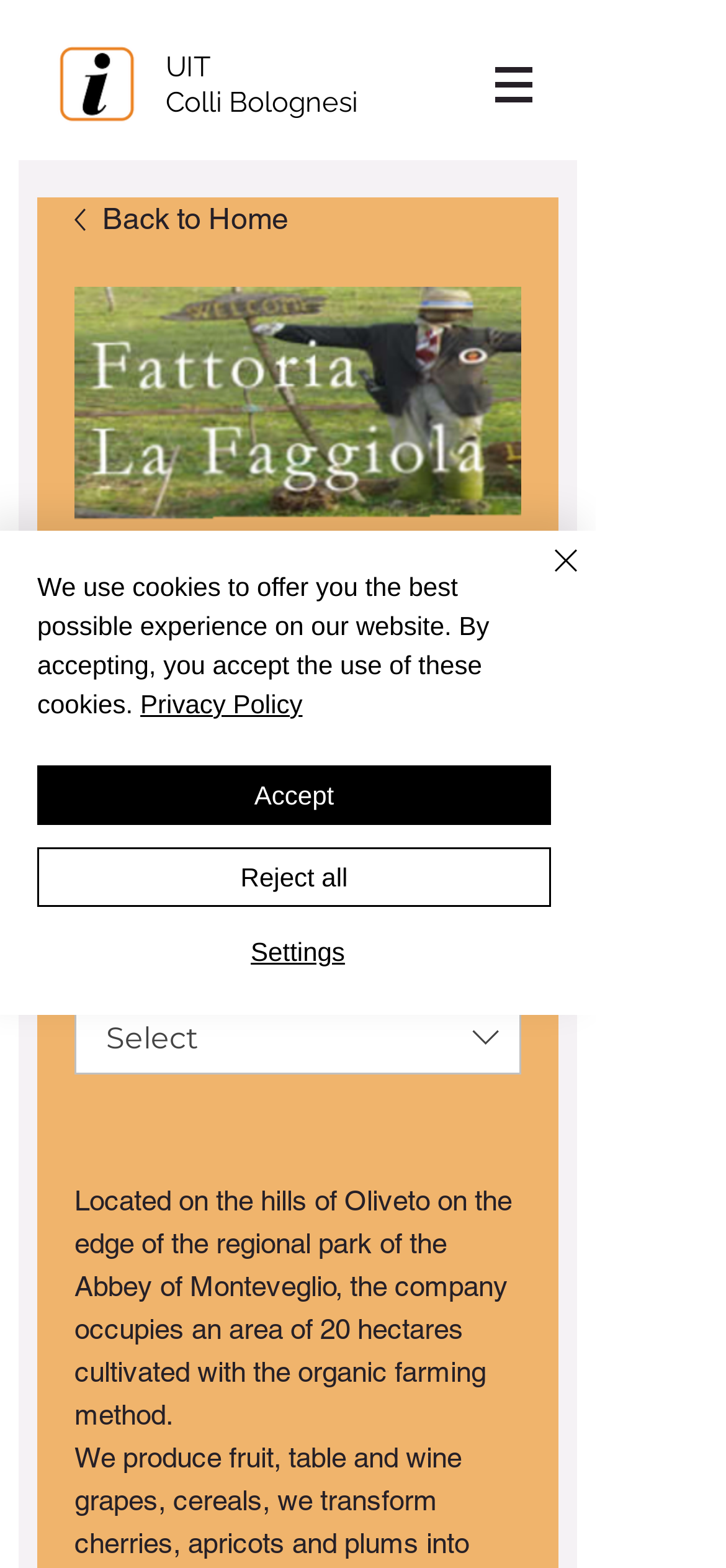Please determine the bounding box coordinates for the UI element described here. Use the format (top-left x, top-left y, bottom-right x, bottom-right y) with values bounded between 0 and 1: Reject all

[0.051, 0.54, 0.759, 0.578]